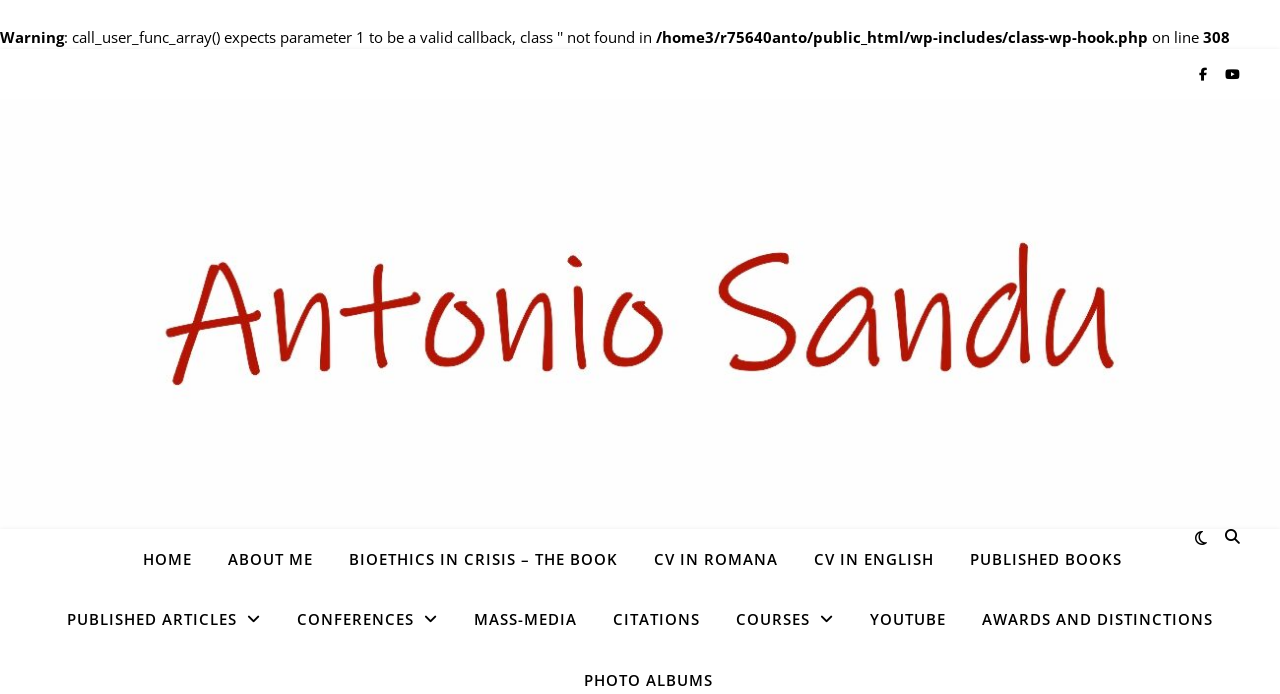How many icons are in the top-right corner?
Respond to the question with a single word or phrase according to the image.

2